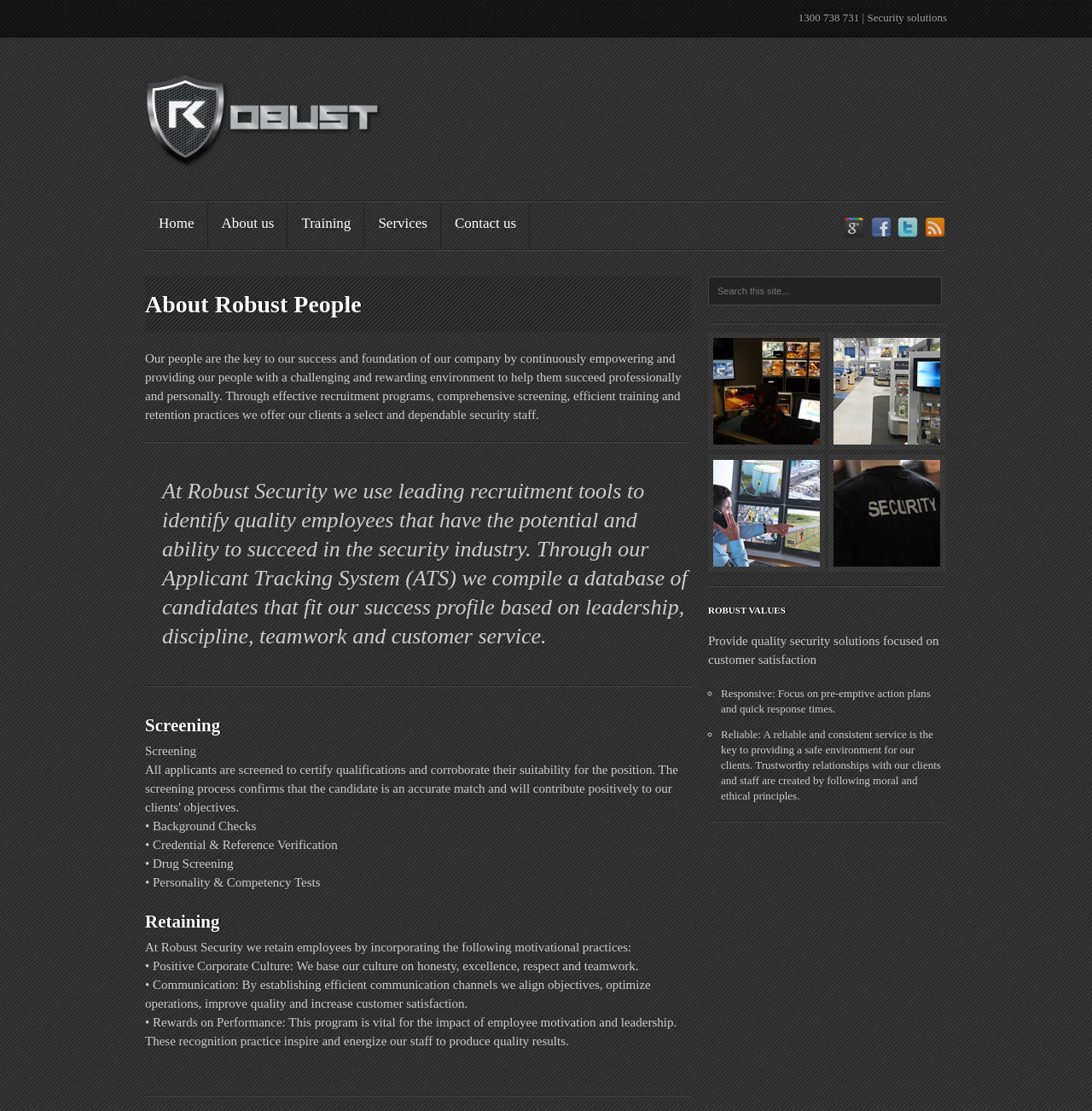Find the bounding box of the UI element described as: "About us »". The bounding box coordinates should be given as four float values between 0 and 1, i.e., [left, top, right, bottom].

[0.191, 0.182, 0.263, 0.224]